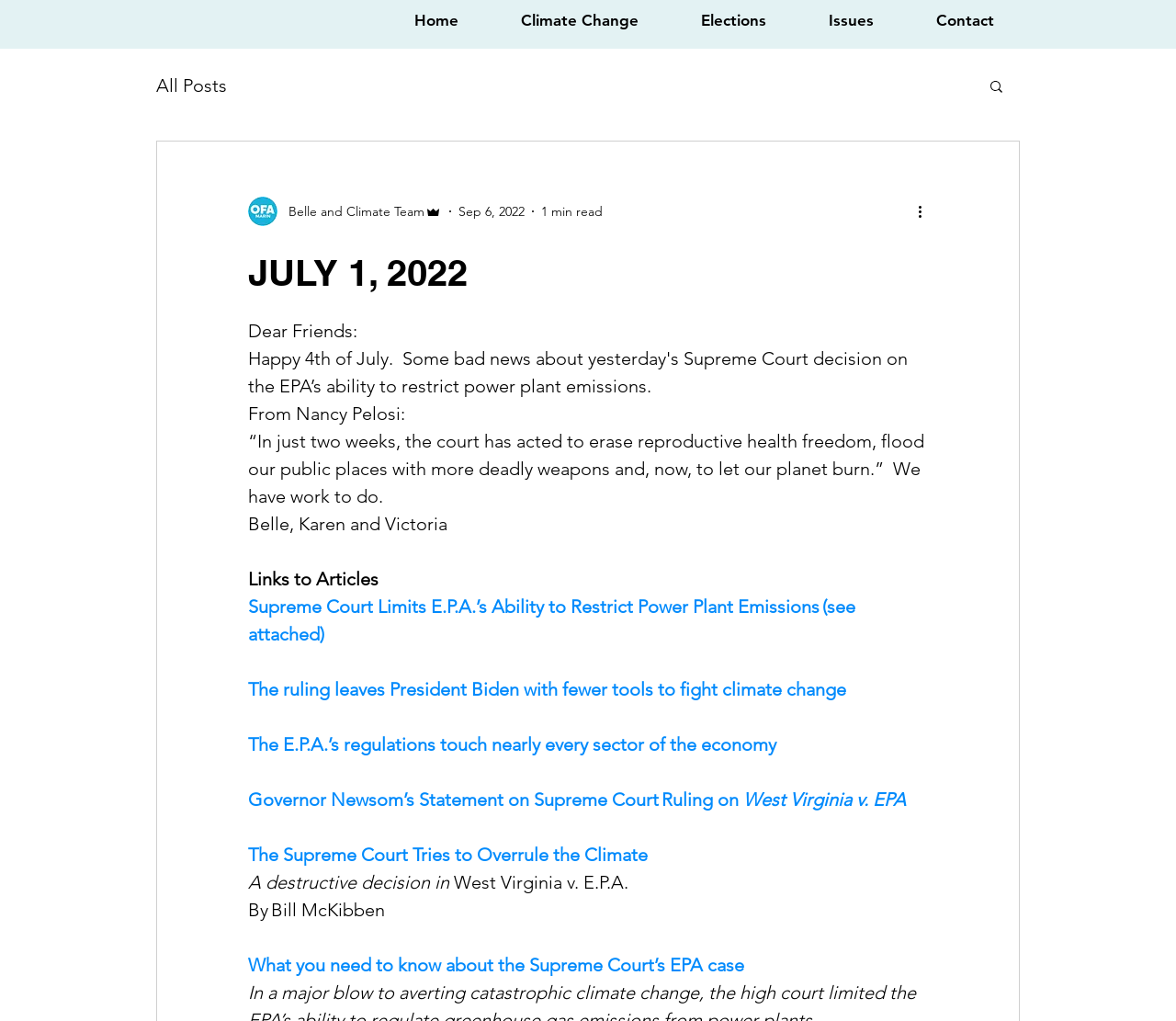What is the navigation menu item after 'Home'?
Using the screenshot, give a one-word or short phrase answer.

Climate Change